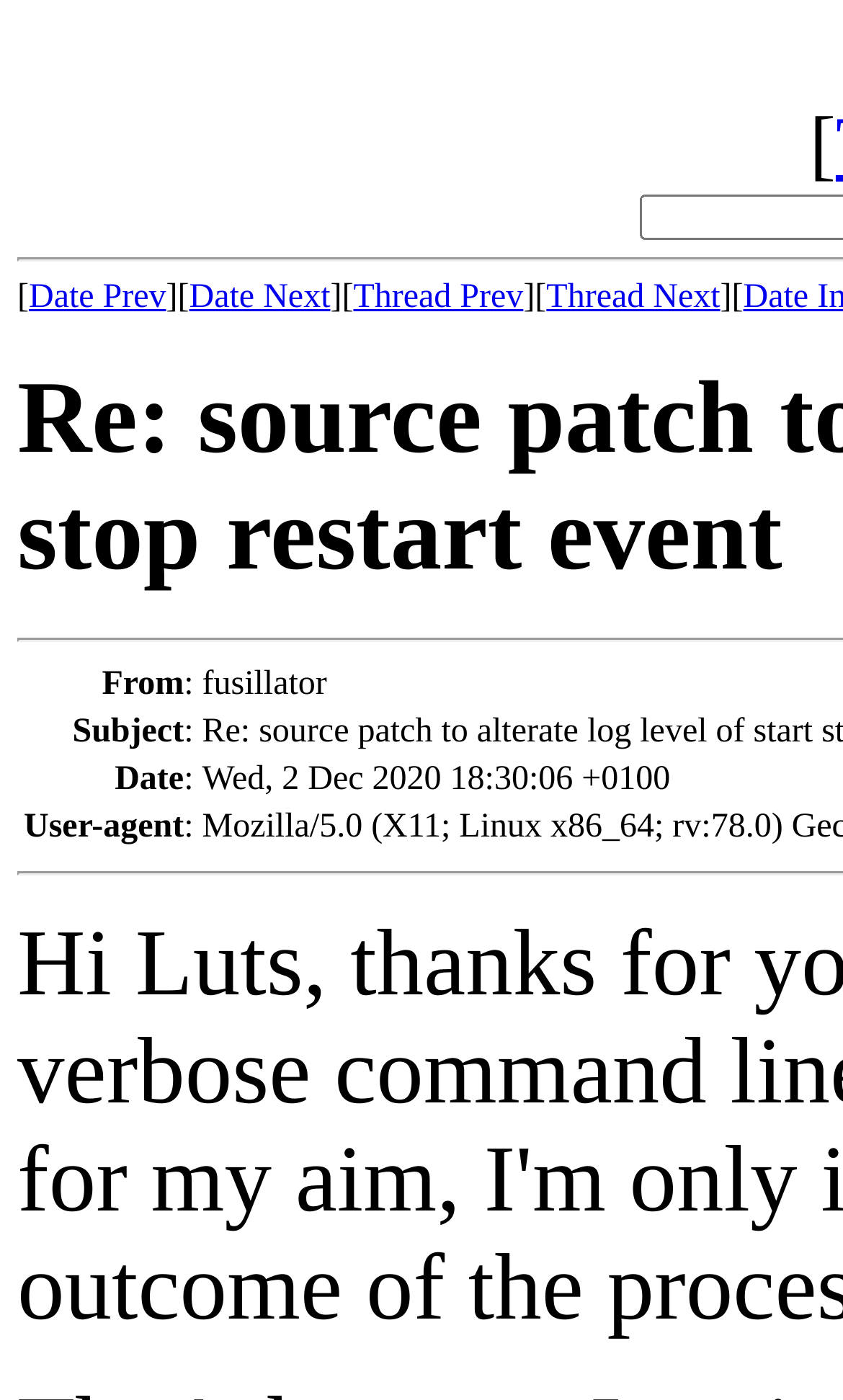What is the function of the 'Thread Prev' and 'Thread Next' links?
Please provide a single word or phrase as your answer based on the image.

Navigate threads